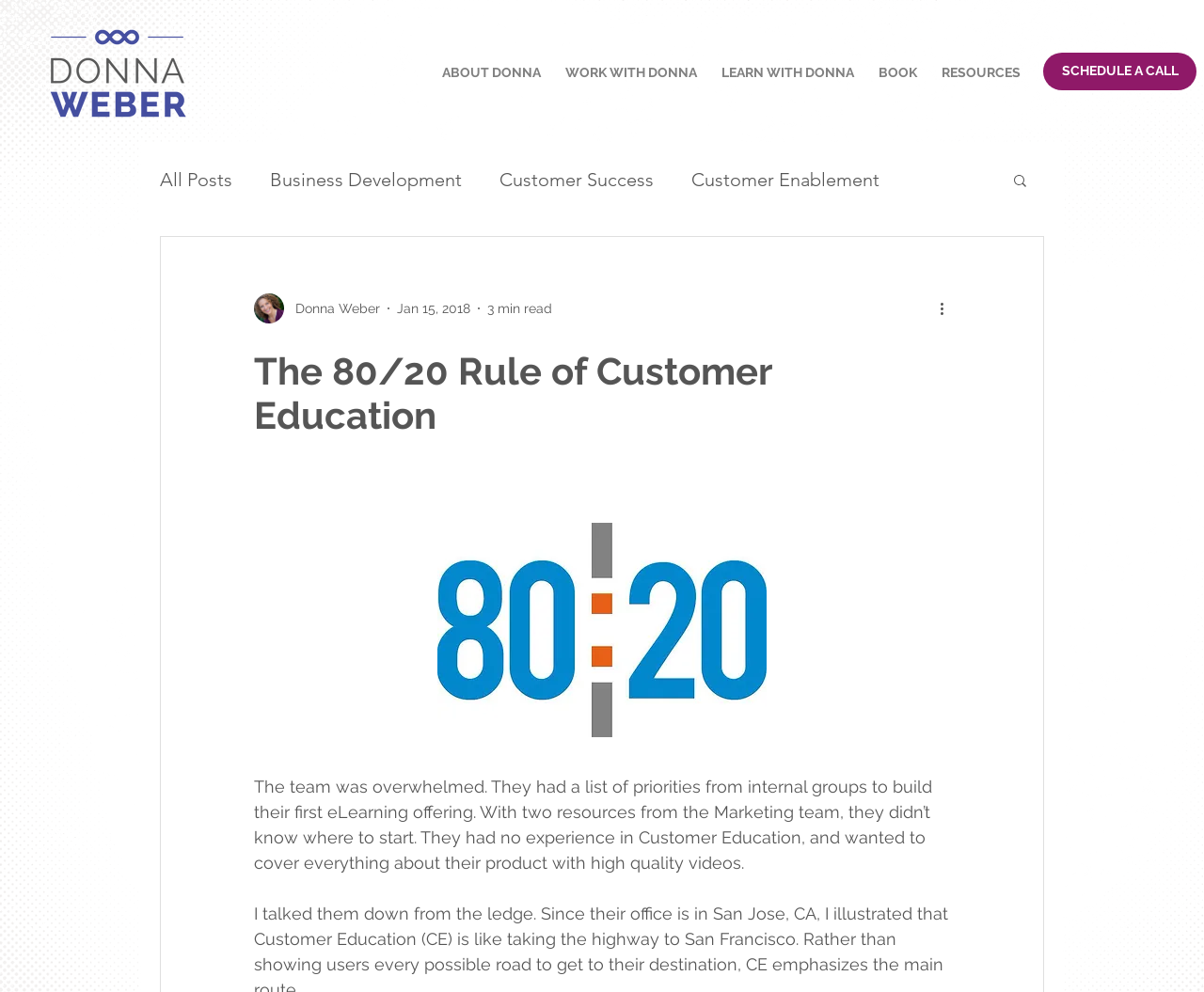Identify the bounding box coordinates of the region I need to click to complete this instruction: "View all posts".

[0.133, 0.17, 0.193, 0.192]